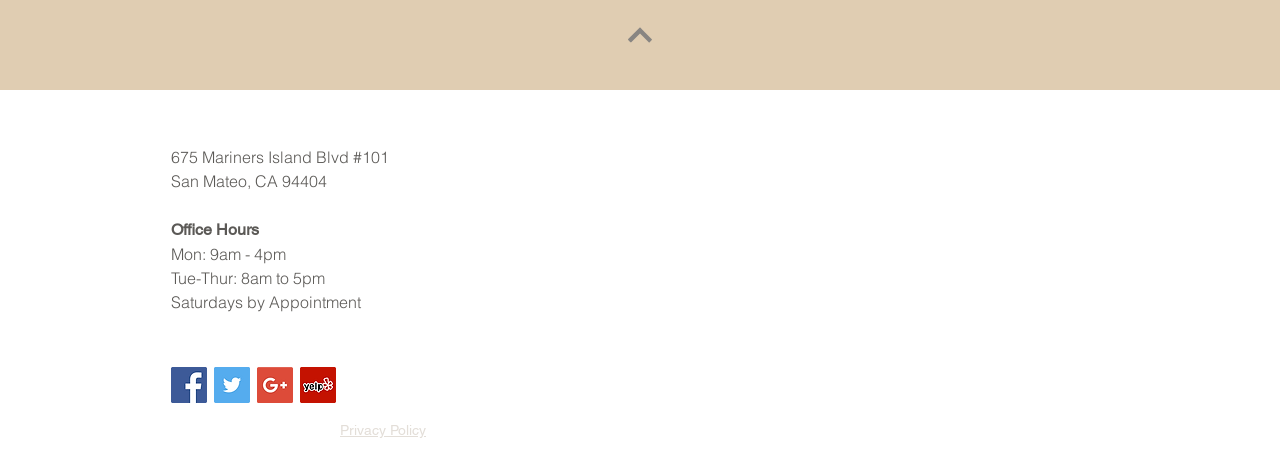Give a one-word or one-phrase response to the question: 
What is the purpose of the iframe element?

To display Google Maps